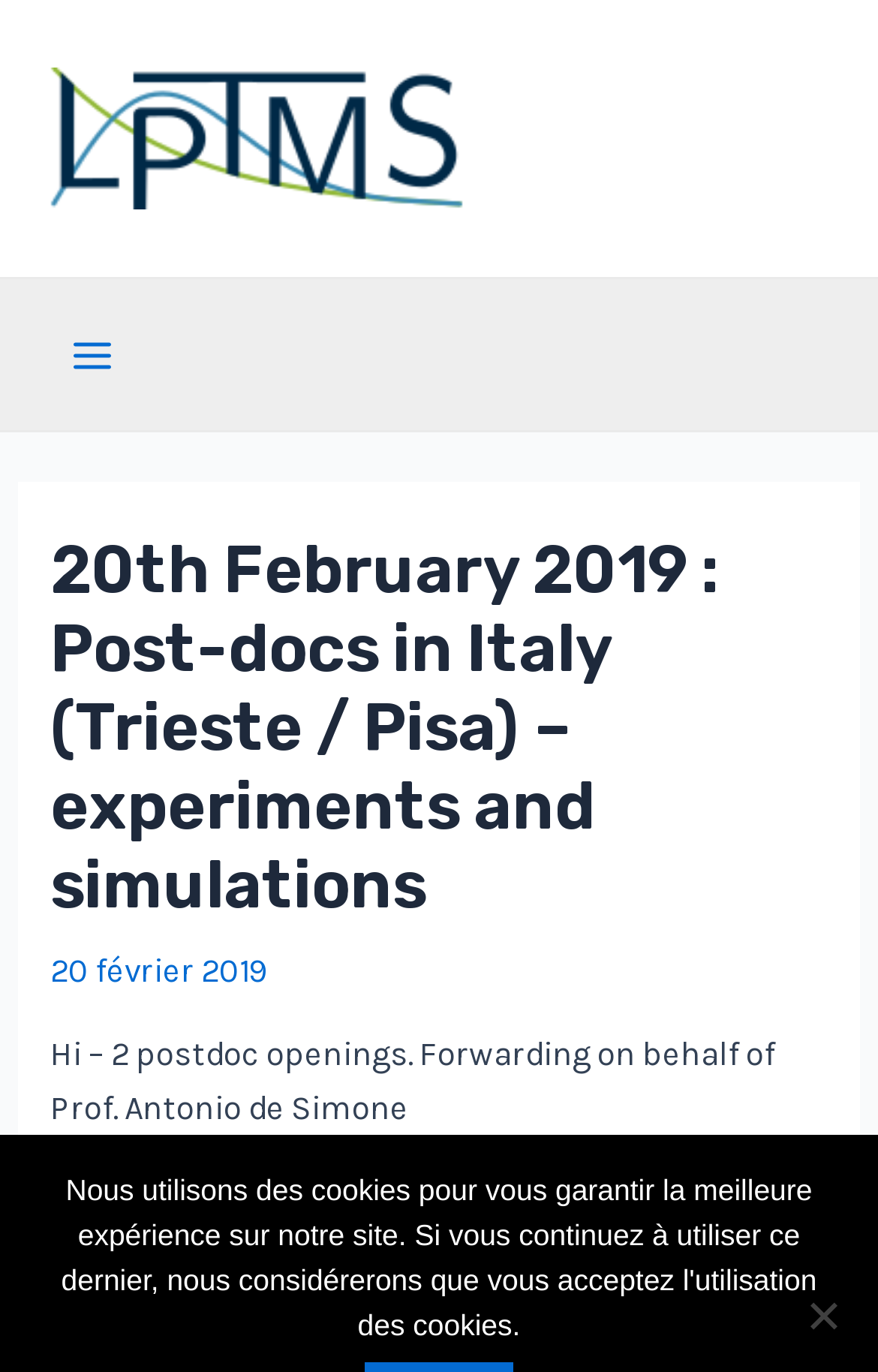How many postdoc openings are available?
Please ensure your answer is as detailed and informative as possible.

I found the answer by looking at the StaticText element with the text 'Hi – 2 postdoc openings.' which is a child of the HeaderAsNonLandmark element.